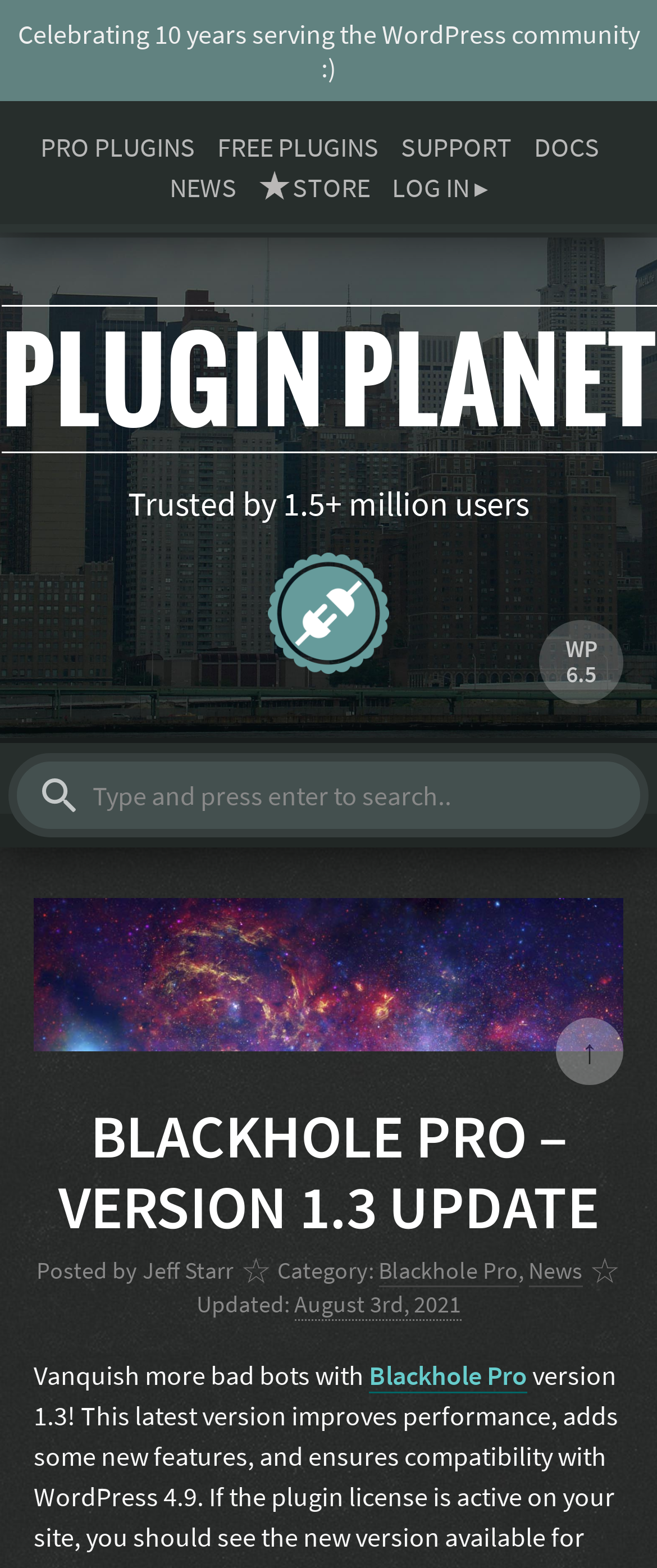Please identify the bounding box coordinates of the area I need to click to accomplish the following instruction: "Log in to the account".

[0.596, 0.109, 0.742, 0.13]